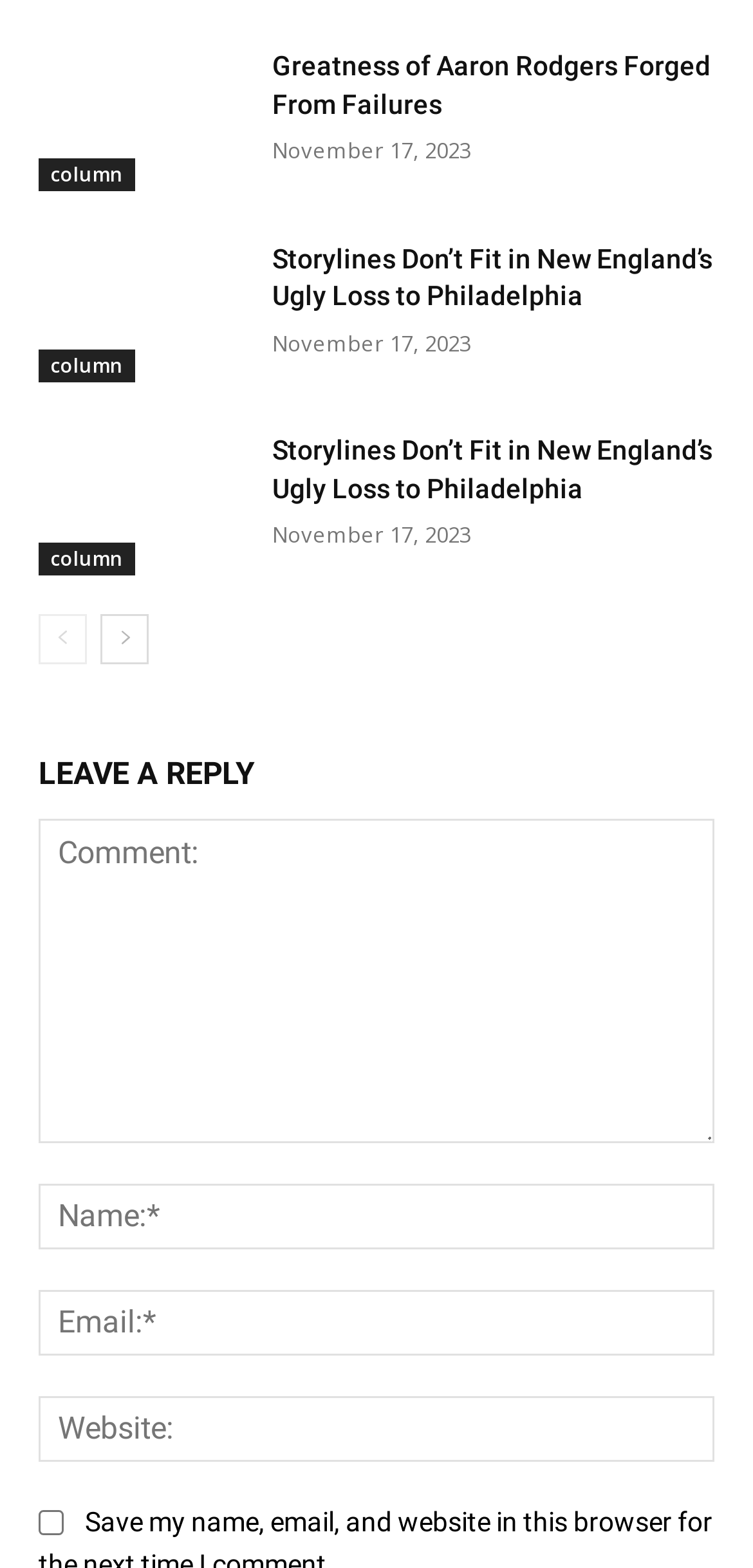Locate the bounding box coordinates of the clickable region necessary to complete the following instruction: "Click on the 'prev-page' link". Provide the coordinates in the format of four float numbers between 0 and 1, i.e., [left, top, right, bottom].

[0.051, 0.391, 0.115, 0.423]